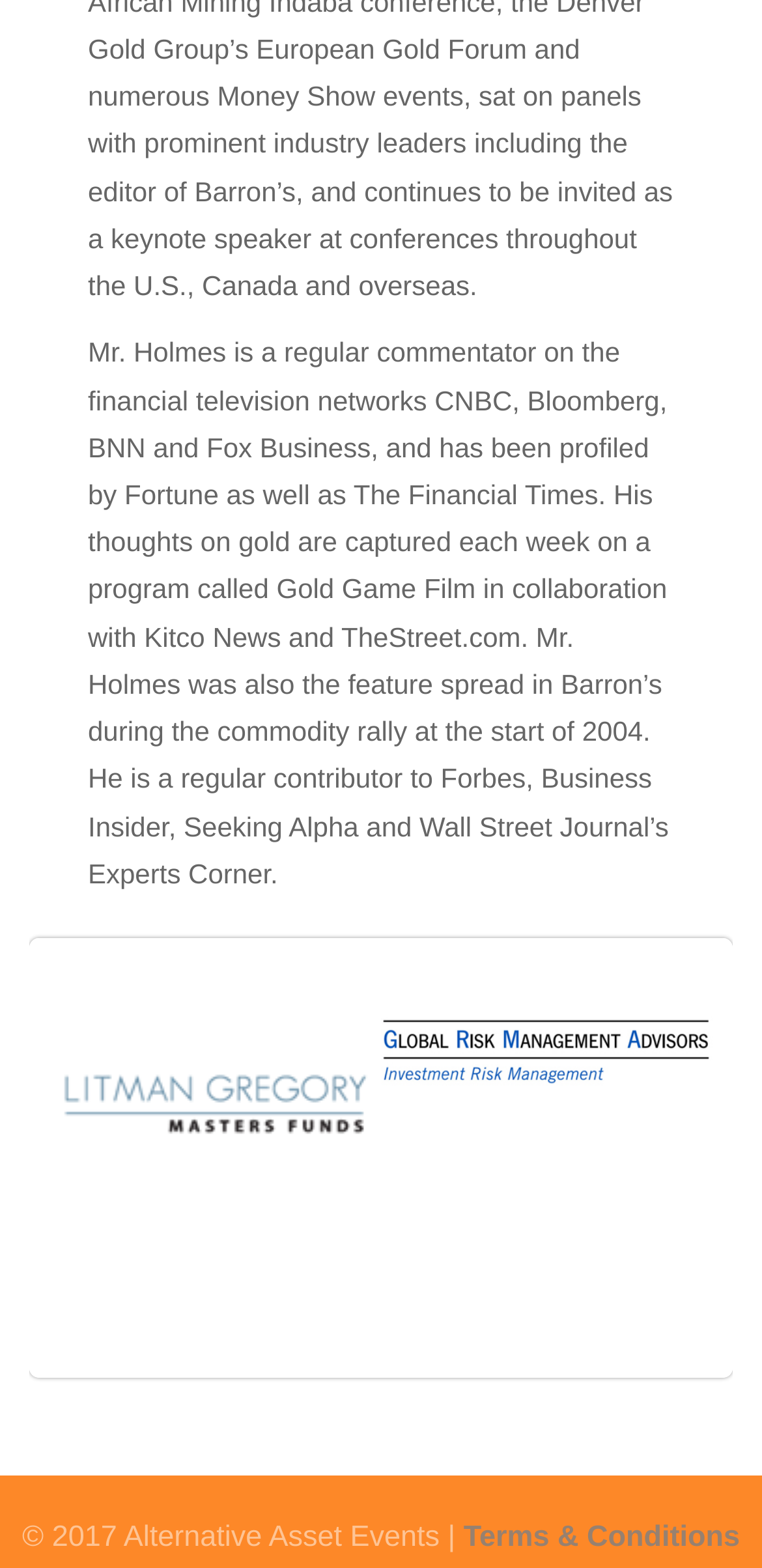What is the year mentioned in the copyright information?
Please provide a single word or phrase based on the screenshot.

2017